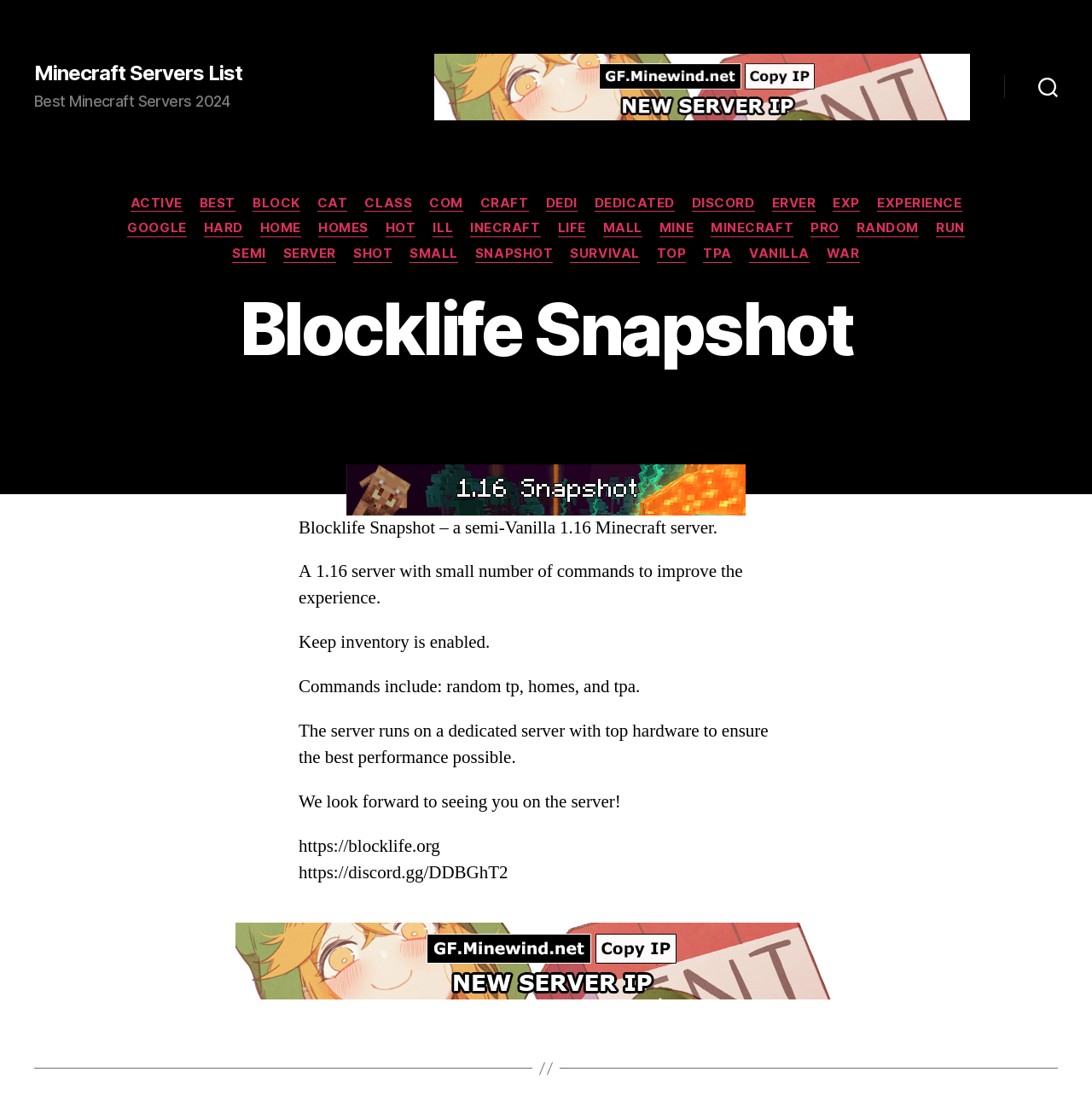Provide a short answer using a single word or phrase for the following question: 
What is the name of the Minecraft server?

Blocklife Snapshot